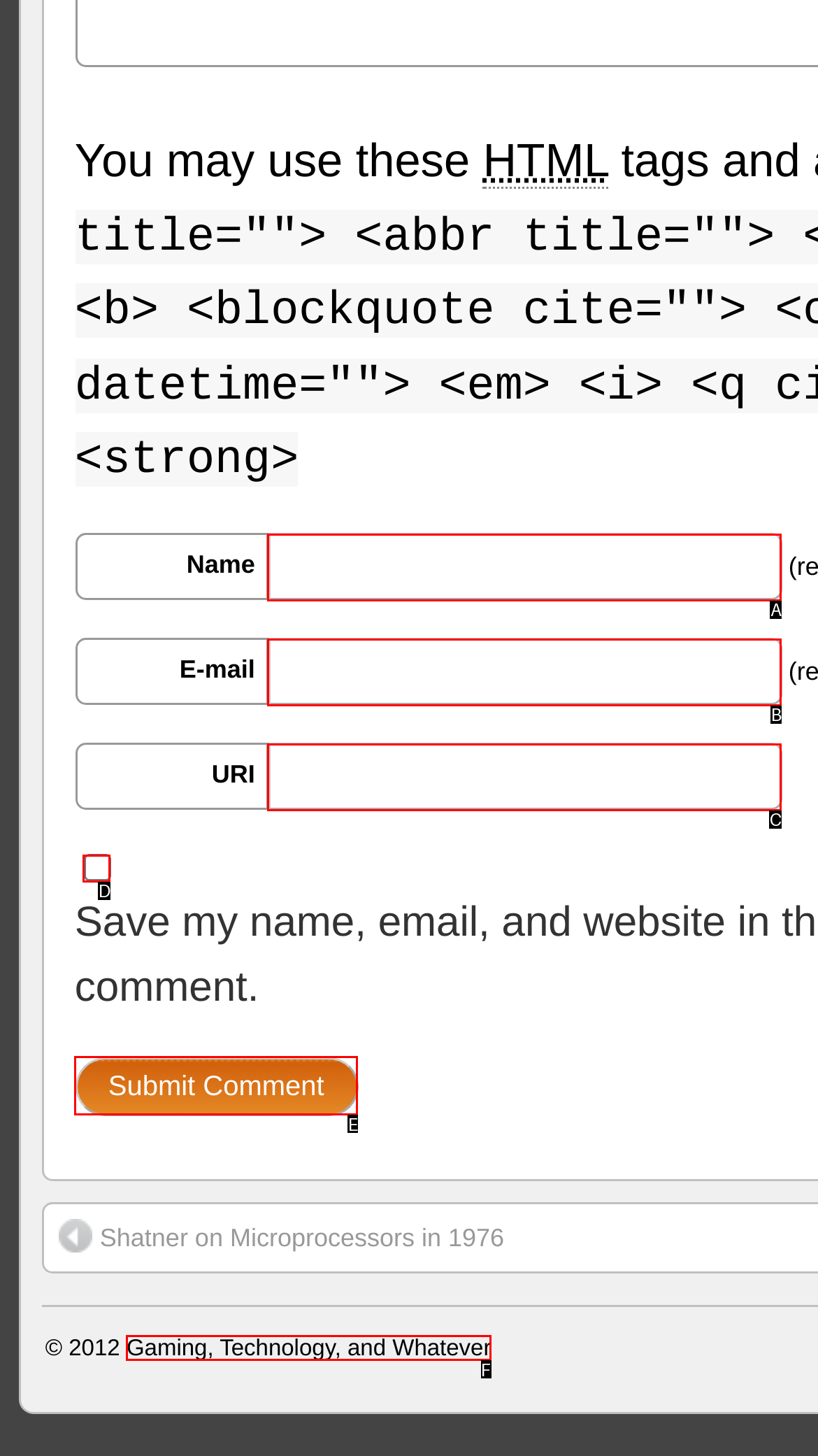Tell me which one HTML element best matches the description: parent_node: URI name="url"
Answer with the option's letter from the given choices directly.

C